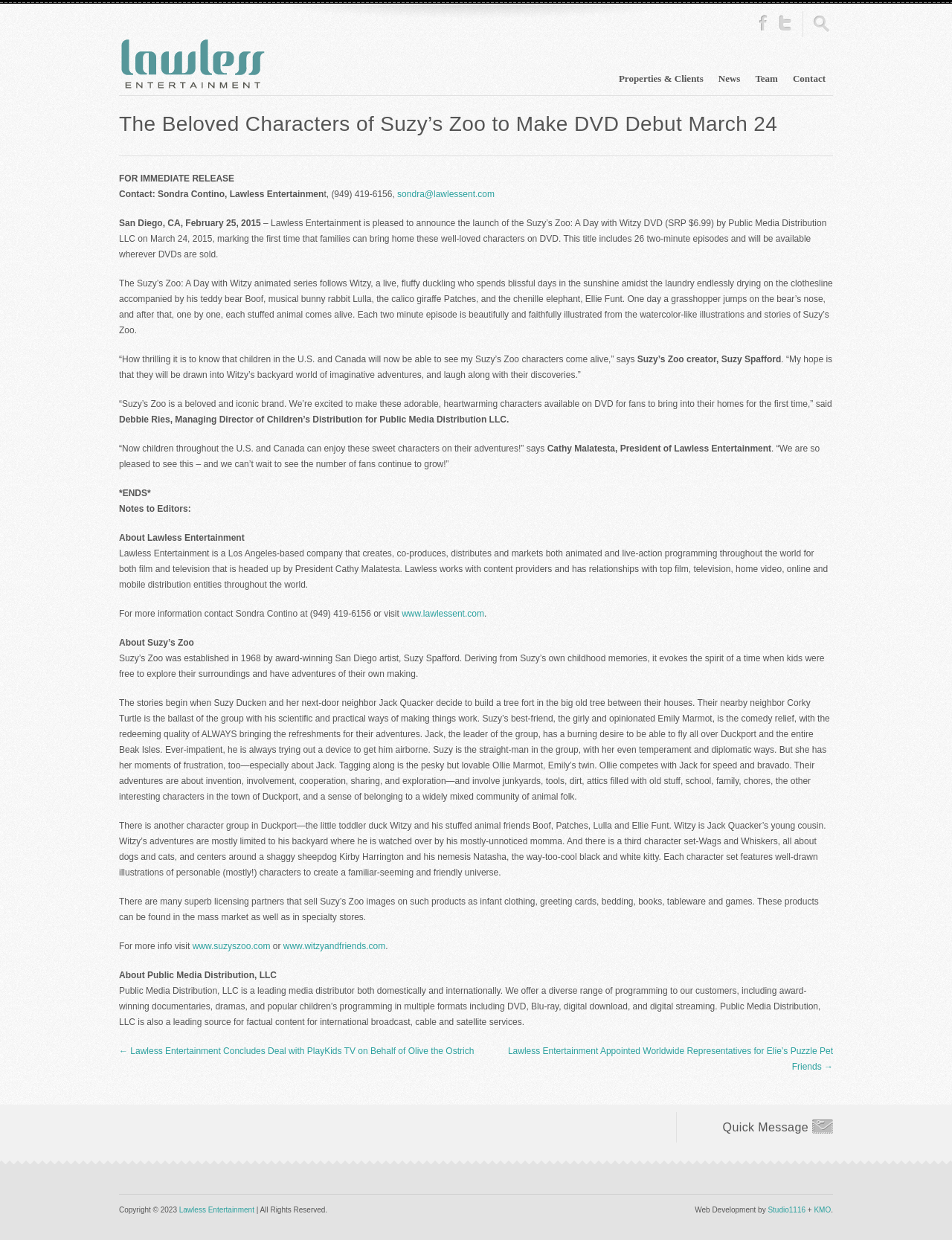Identify the bounding box coordinates of the area that should be clicked in order to complete the given instruction: "contact Sondra Contino". The bounding box coordinates should be four float numbers between 0 and 1, i.e., [left, top, right, bottom].

[0.417, 0.152, 0.52, 0.161]